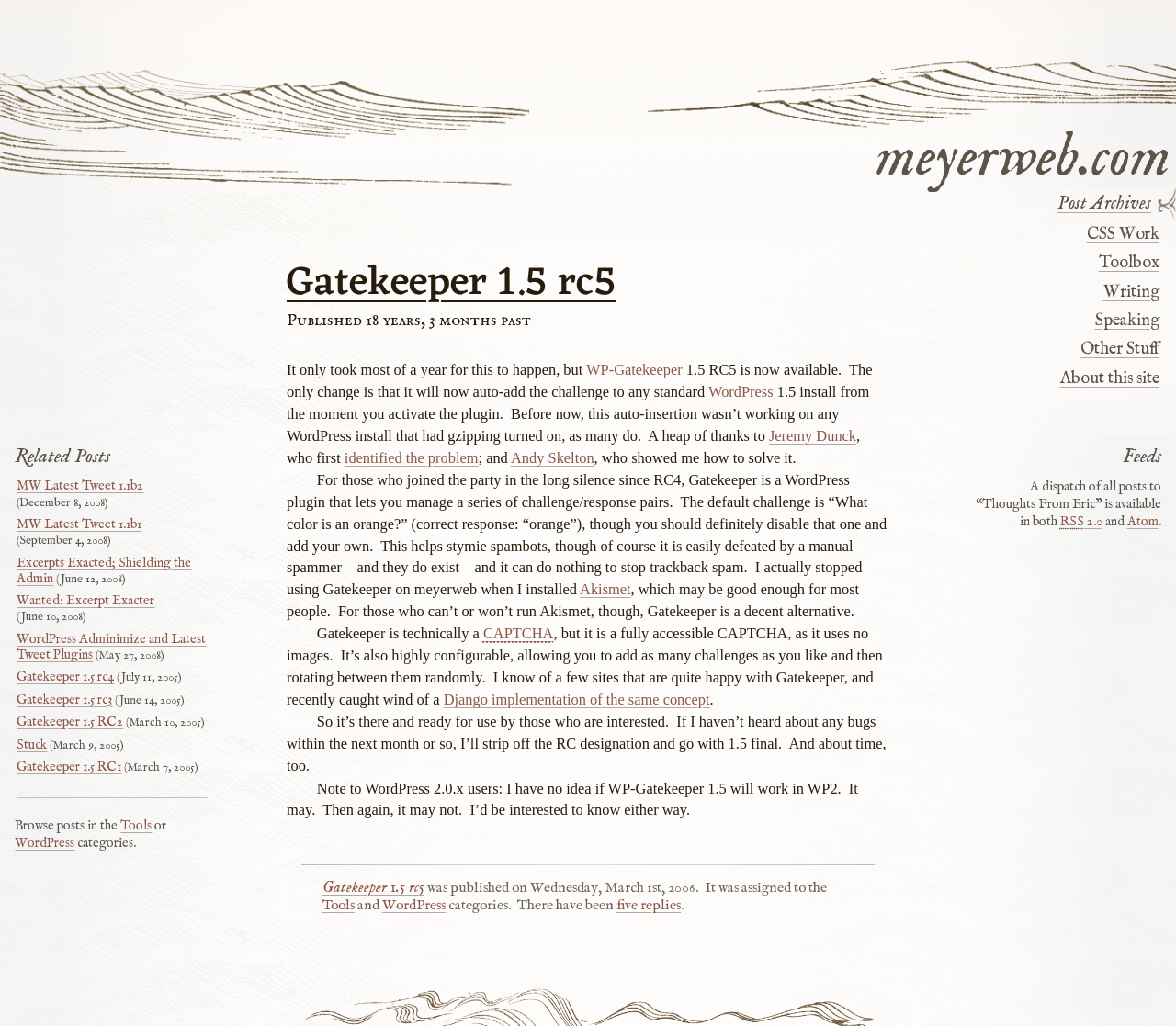What is the default challenge in Gatekeeper?
Provide a one-word or short-phrase answer based on the image.

What color is an orange?